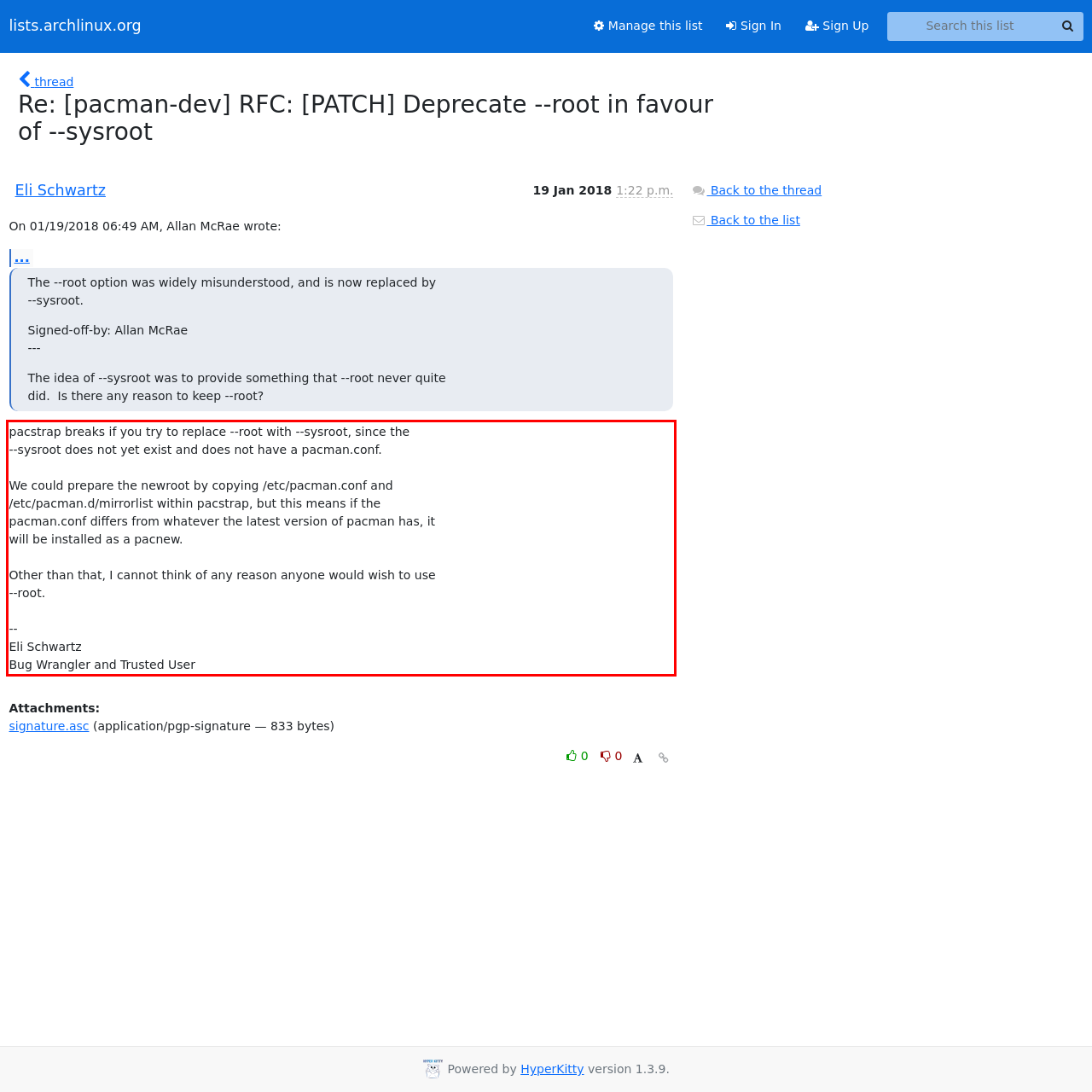You have a screenshot of a webpage with a red bounding box. Identify and extract the text content located inside the red bounding box.

pacstrap breaks if you try to replace --root with --sysroot, since the --sysroot does not yet exist and does not have a pacman.conf. We could prepare the newroot by copying /etc/pacman.conf and /etc/pacman.d/mirrorlist within pacstrap, but this means if the pacman.conf differs from whatever the latest version of pacman has, it will be installed as a pacnew. Other than that, I cannot think of any reason anyone would wish to use --root. -- Eli Schwartz Bug Wrangler and Trusted User